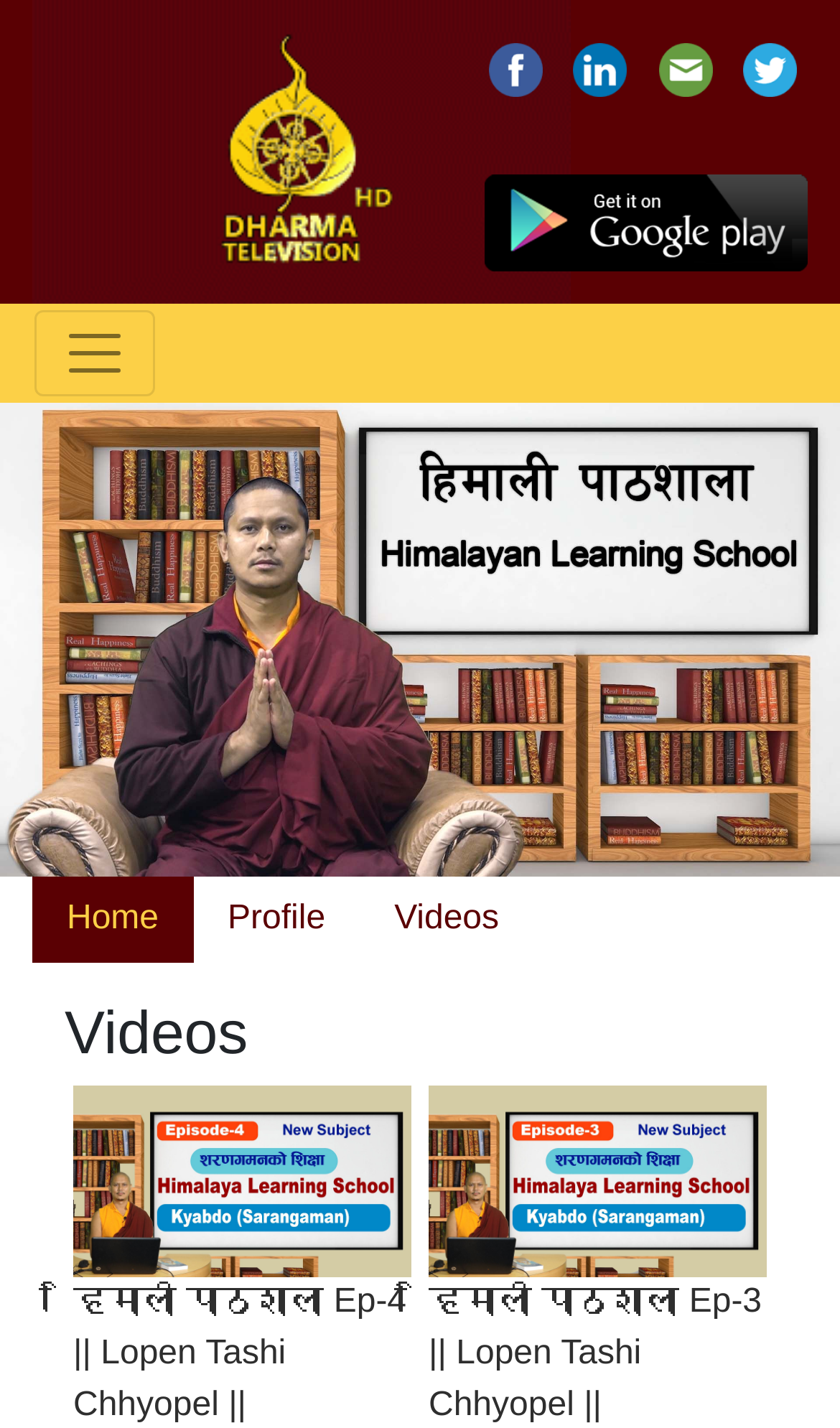How many social media links are available?
Use the image to answer the question with a single word or phrase.

4